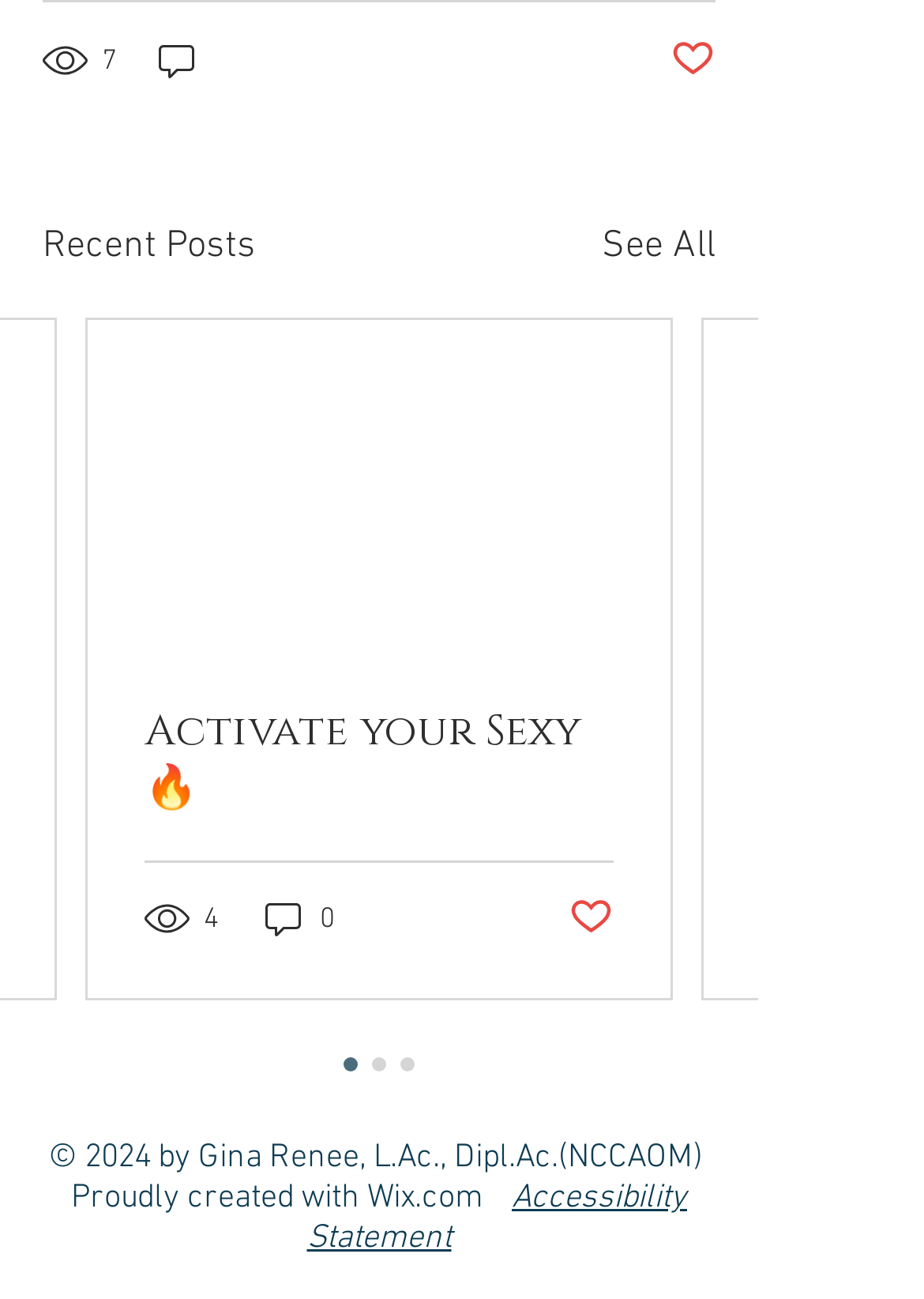Please locate the bounding box coordinates of the element that should be clicked to achieve the given instruction: "Explore Laser Cutting".

None